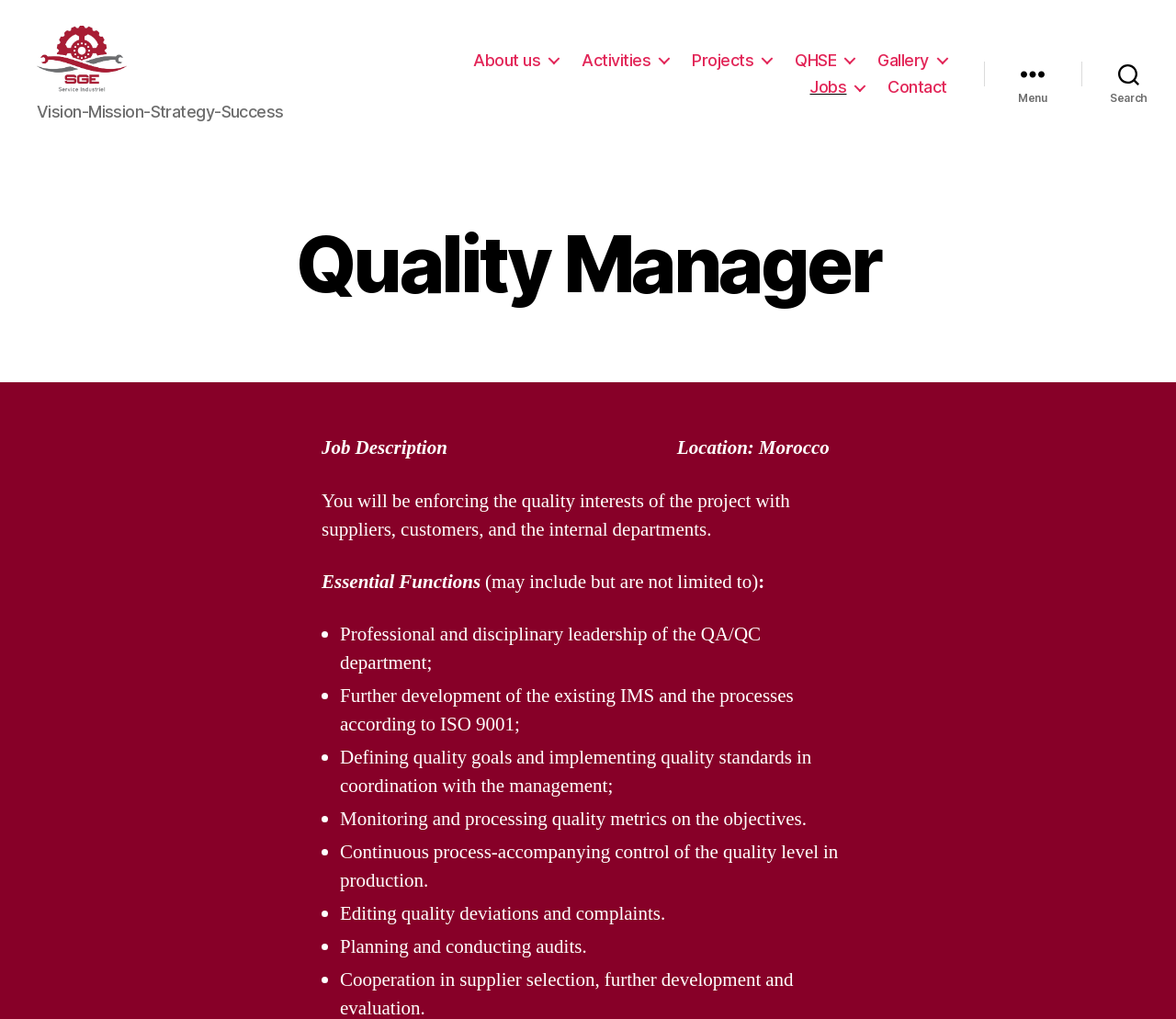Create an in-depth description of the webpage, covering main sections.

The webpage appears to be a job description page for a Quality Manager position at SGE Service Industriel Sarl, located in Morocco. At the top left of the page, there is a link to the company's website, accompanied by a small image of the company's logo. Below this, there is a horizontal navigation menu with links to various sections of the website, including "About us", "Activities", "Projects", "QHSE", "Gallery", "Jobs", and "Contact".

On the right side of the page, there are two buttons, "Menu" and "Search", which are likely used for navigation and searching the website, respectively.

The main content of the page is divided into sections, starting with a heading that reads "Quality Manager". Below this, there is a brief job description that explains the role of the Quality Manager in enforcing quality interests with suppliers, customers, and internal departments.

The next section is titled "Essential Functions" and lists the key responsibilities of the job, including professional and disciplinary leadership of the QA/QC department, further development of the existing IMS and processes, defining quality goals, monitoring and processing quality metrics, and editing quality deviations and complaints. Each of these points is marked with a bullet point.

Overall, the page appears to be a detailed job description, providing potential applicants with a clear understanding of the role and its responsibilities.